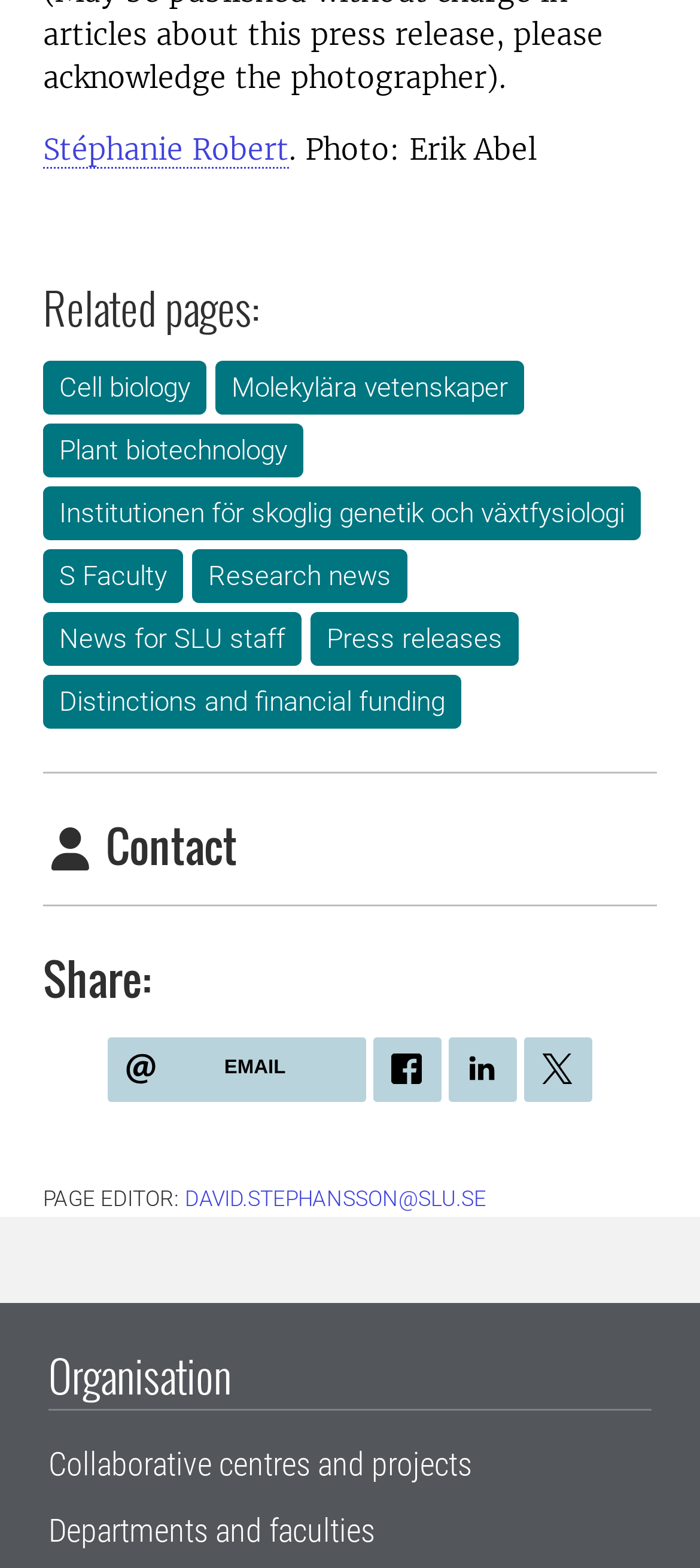Locate the bounding box coordinates of the element that should be clicked to execute the following instruction: "Visit the institution for skoglig genetik och växtfysiologi".

[0.062, 0.31, 0.915, 0.344]